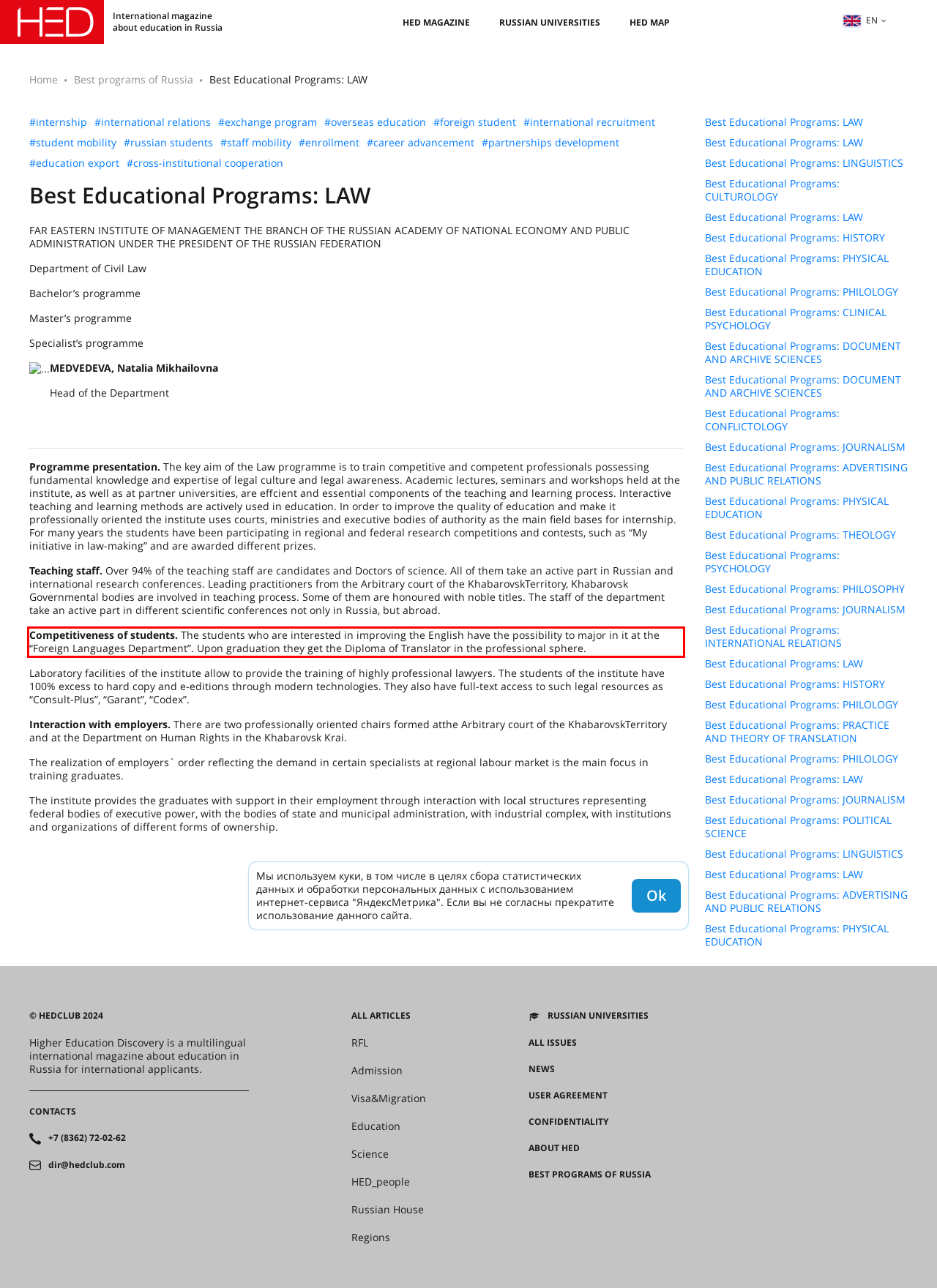Identify the text inside the red bounding box in the provided webpage screenshot and transcribe it.

Competitiveness of students. The students who are interested in improving the English have the possibility to major in it at the “Foreign Languages Department”. Upon graduation they get the Diploma of Translator in the professional sphere.